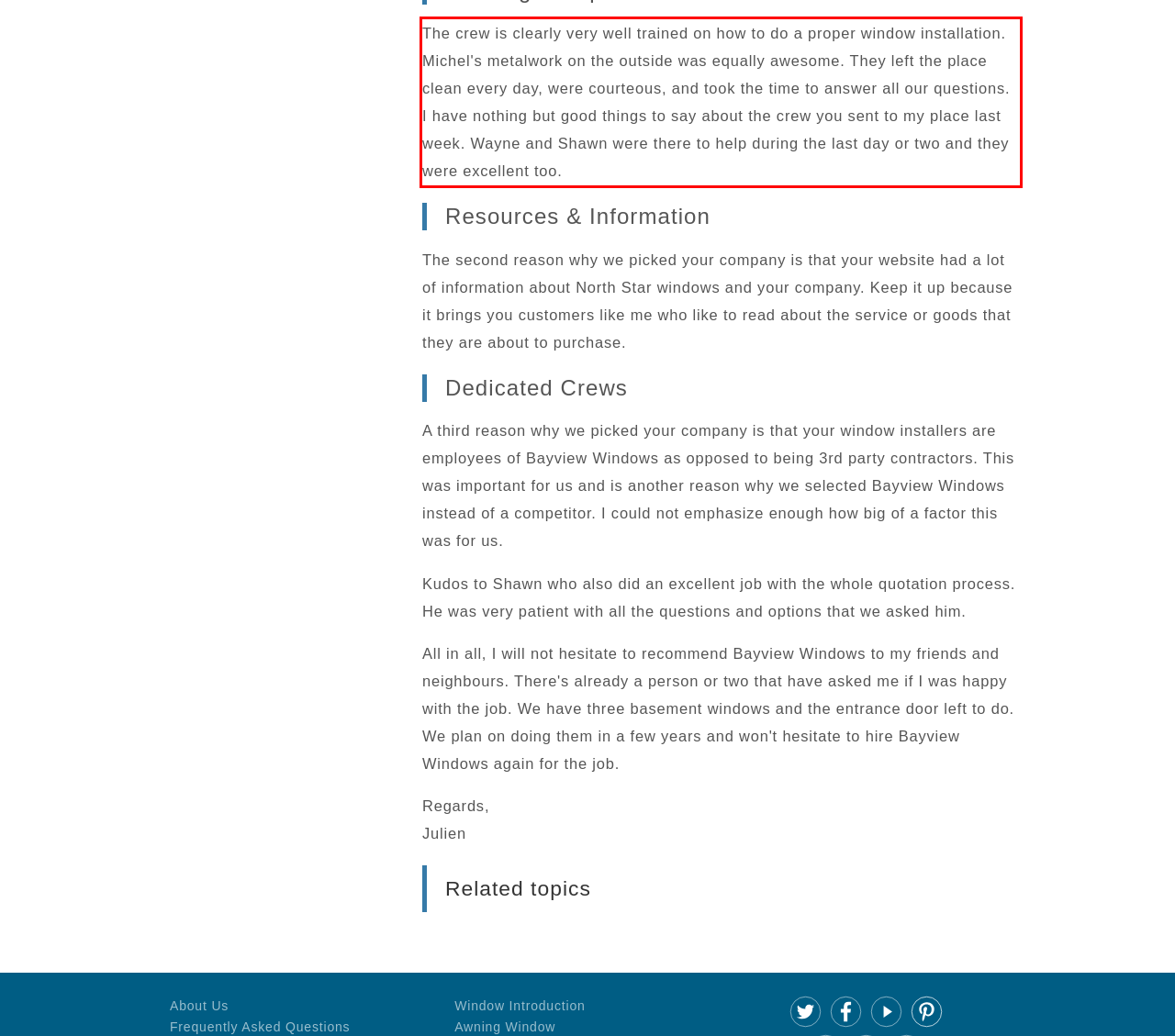Examine the webpage screenshot and use OCR to recognize and output the text within the red bounding box.

The crew is clearly very well trained on how to do a proper window installation. Michel's metalwork on the outside was equally awesome. They left the place clean every day, were courteous, and took the time to answer all our questions. I have nothing but good things to say about the crew you sent to my place last week. Wayne and Shawn were there to help during the last day or two and they were excellent too.